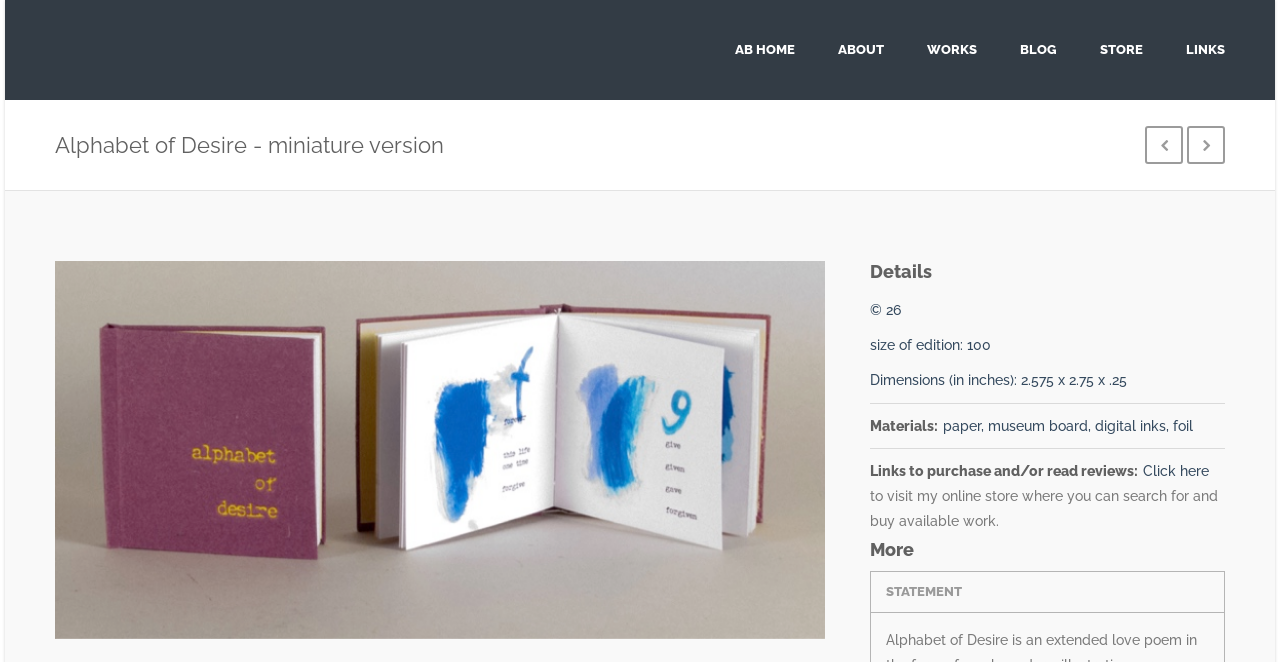Answer the question using only one word or a concise phrase: What can be found in the online store?

available work